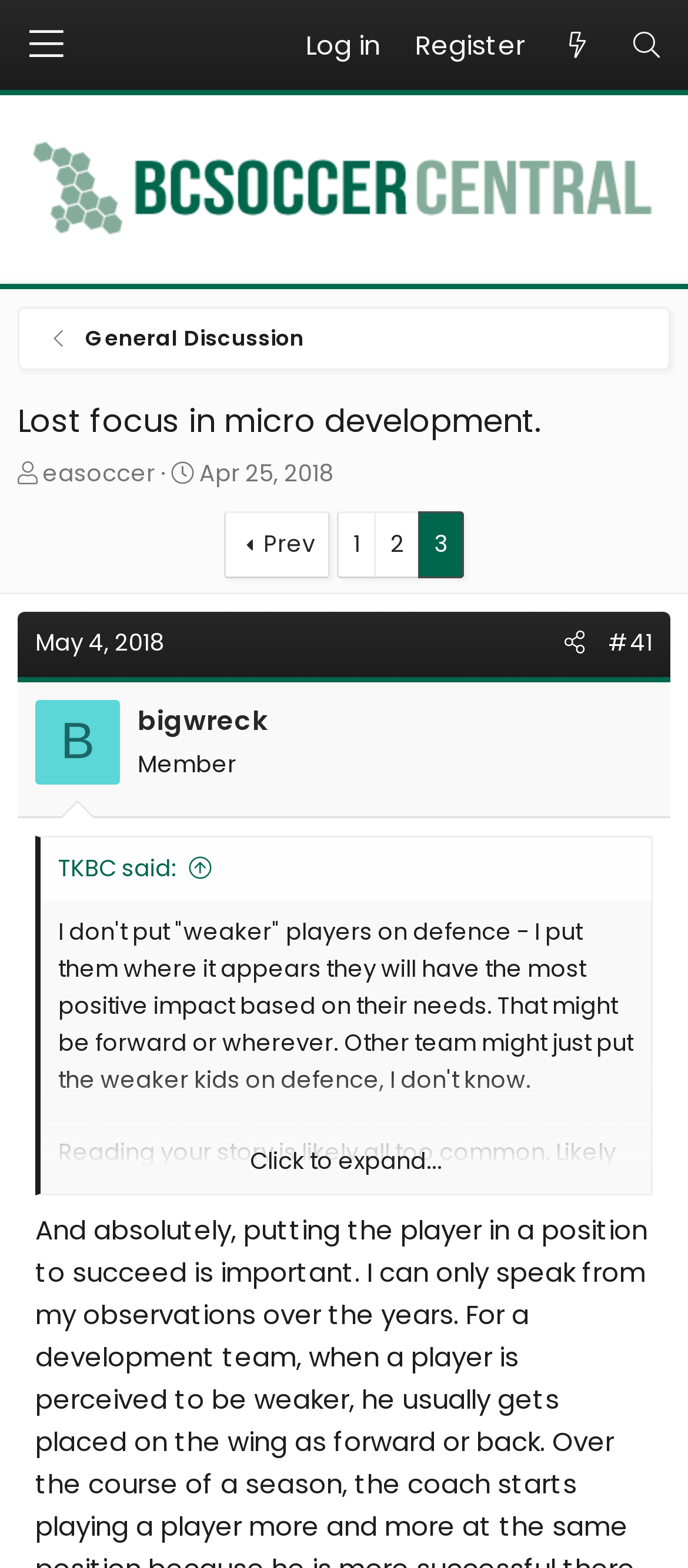What is the username of the person who made the comment?
Based on the image, provide your answer in one word or phrase.

bigwreck